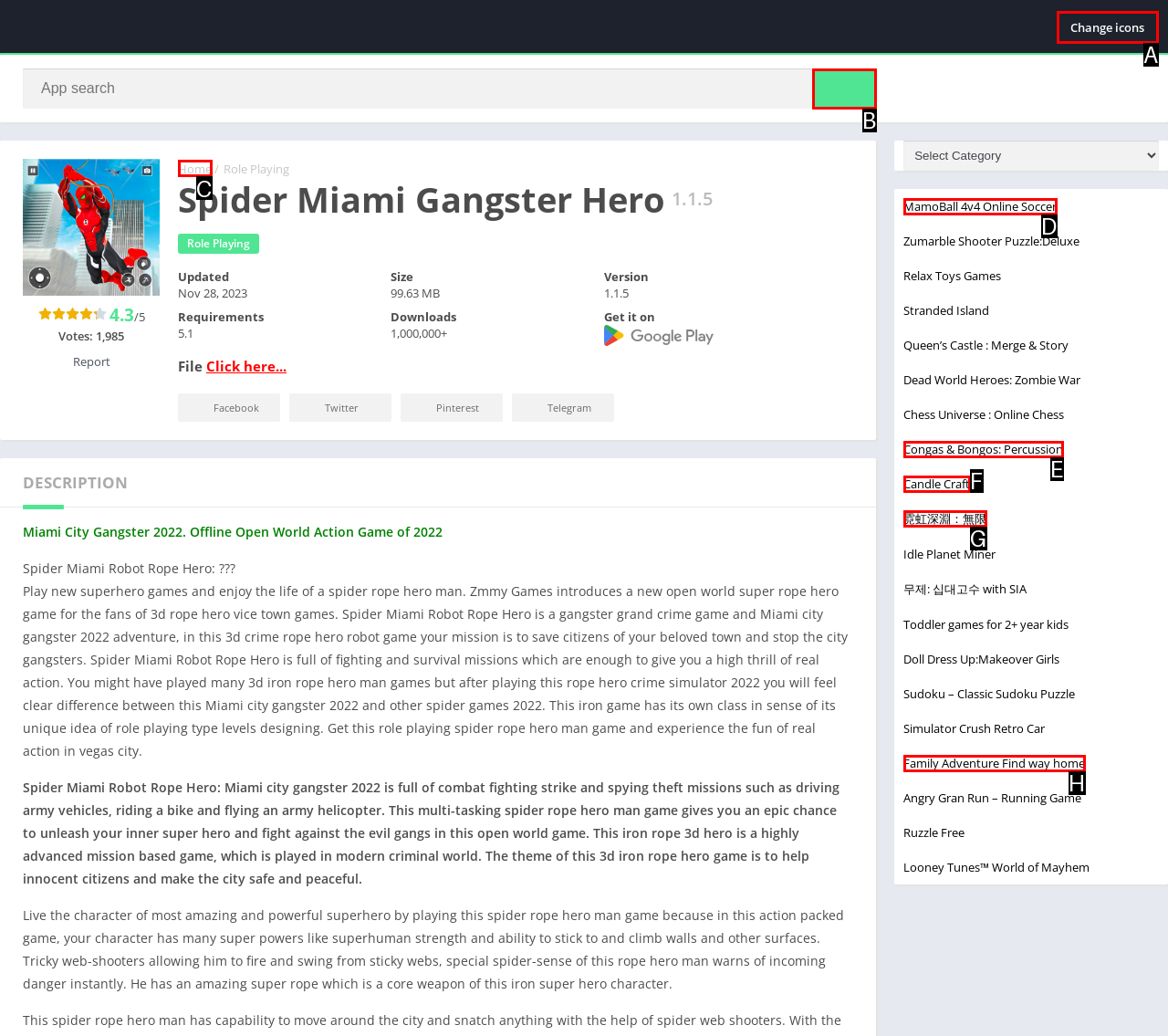Determine which HTML element fits the description: Family Adventure Find way home. Answer with the letter corresponding to the correct choice.

H